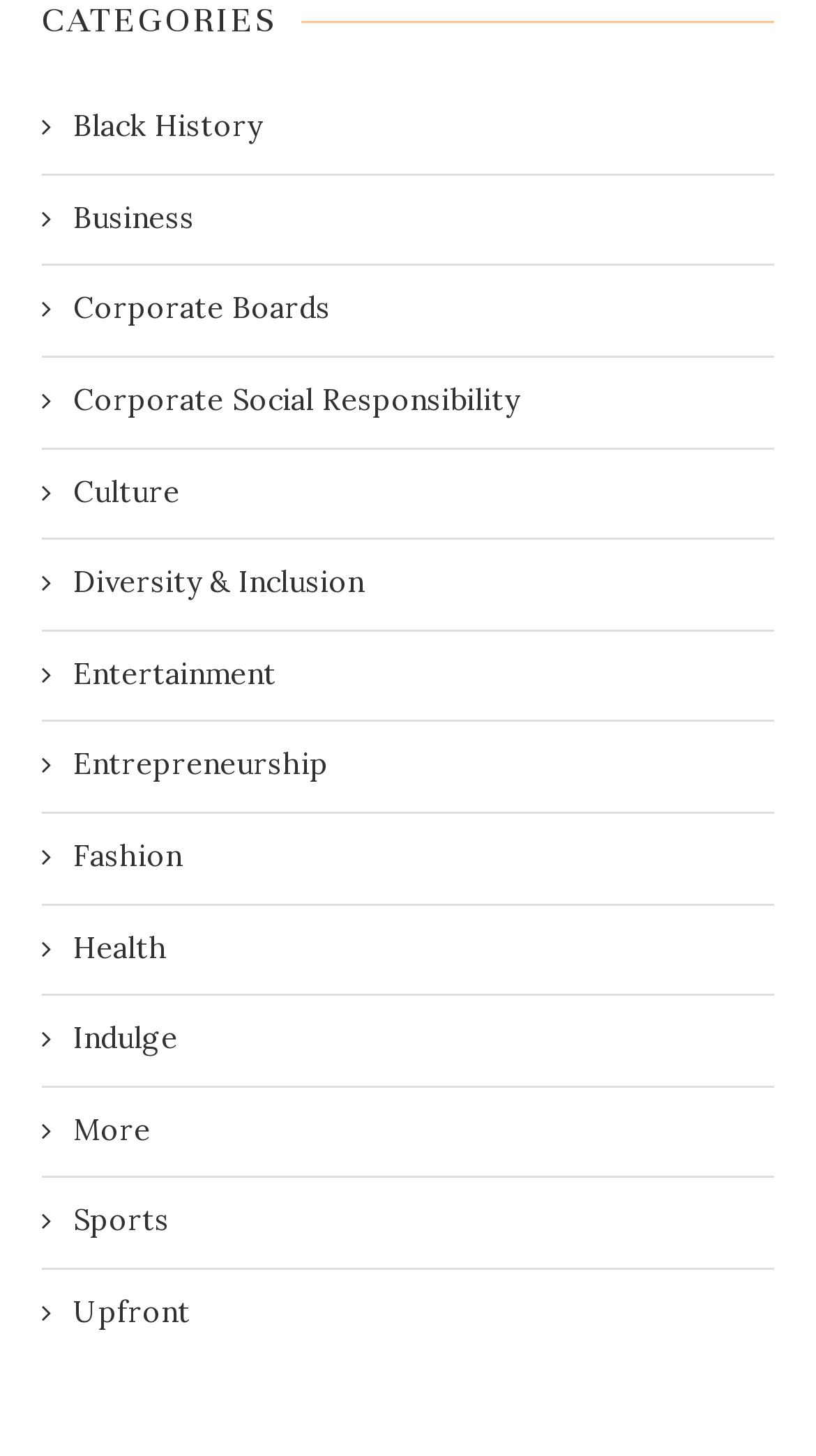Please identify the bounding box coordinates of the element on the webpage that should be clicked to follow this instruction: "Read about Entertainment". The bounding box coordinates should be given as four float numbers between 0 and 1, formatted as [left, top, right, bottom].

[0.051, 0.449, 0.944, 0.478]